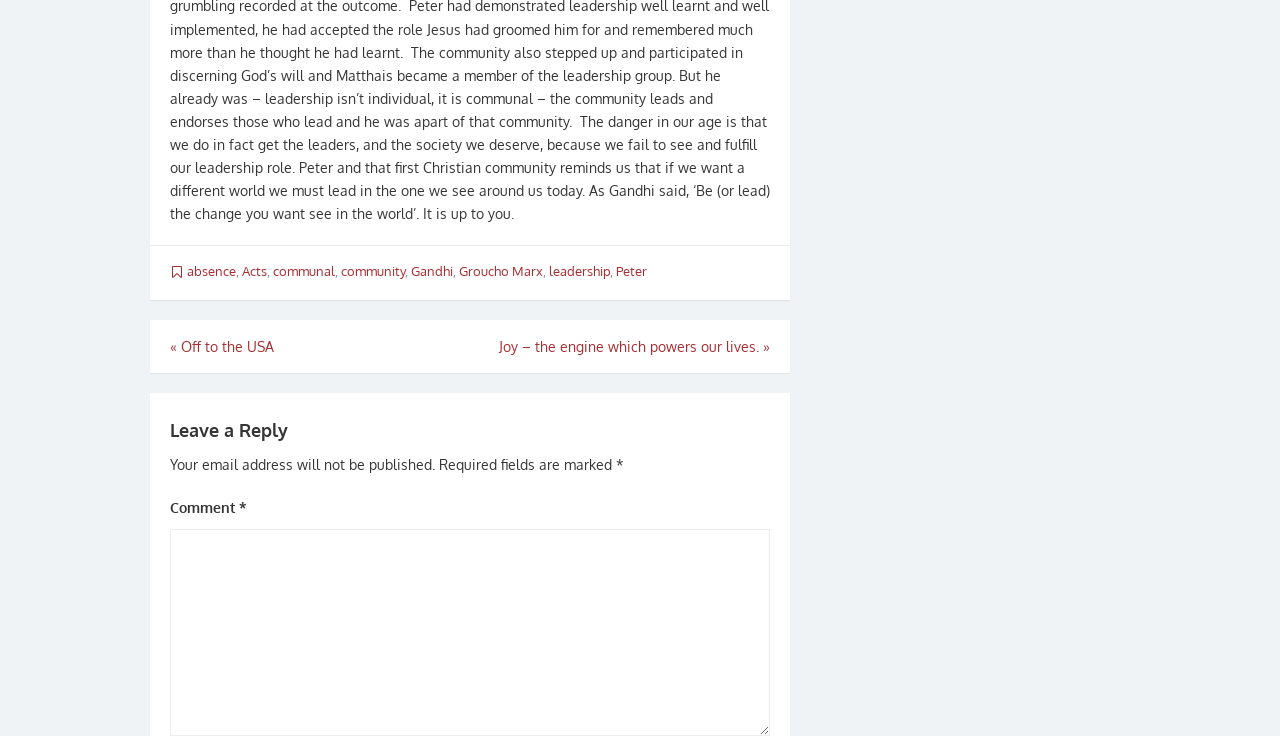Identify the coordinates of the bounding box for the element that must be clicked to accomplish the instruction: "Click on the 'absence' link".

[0.146, 0.358, 0.184, 0.38]